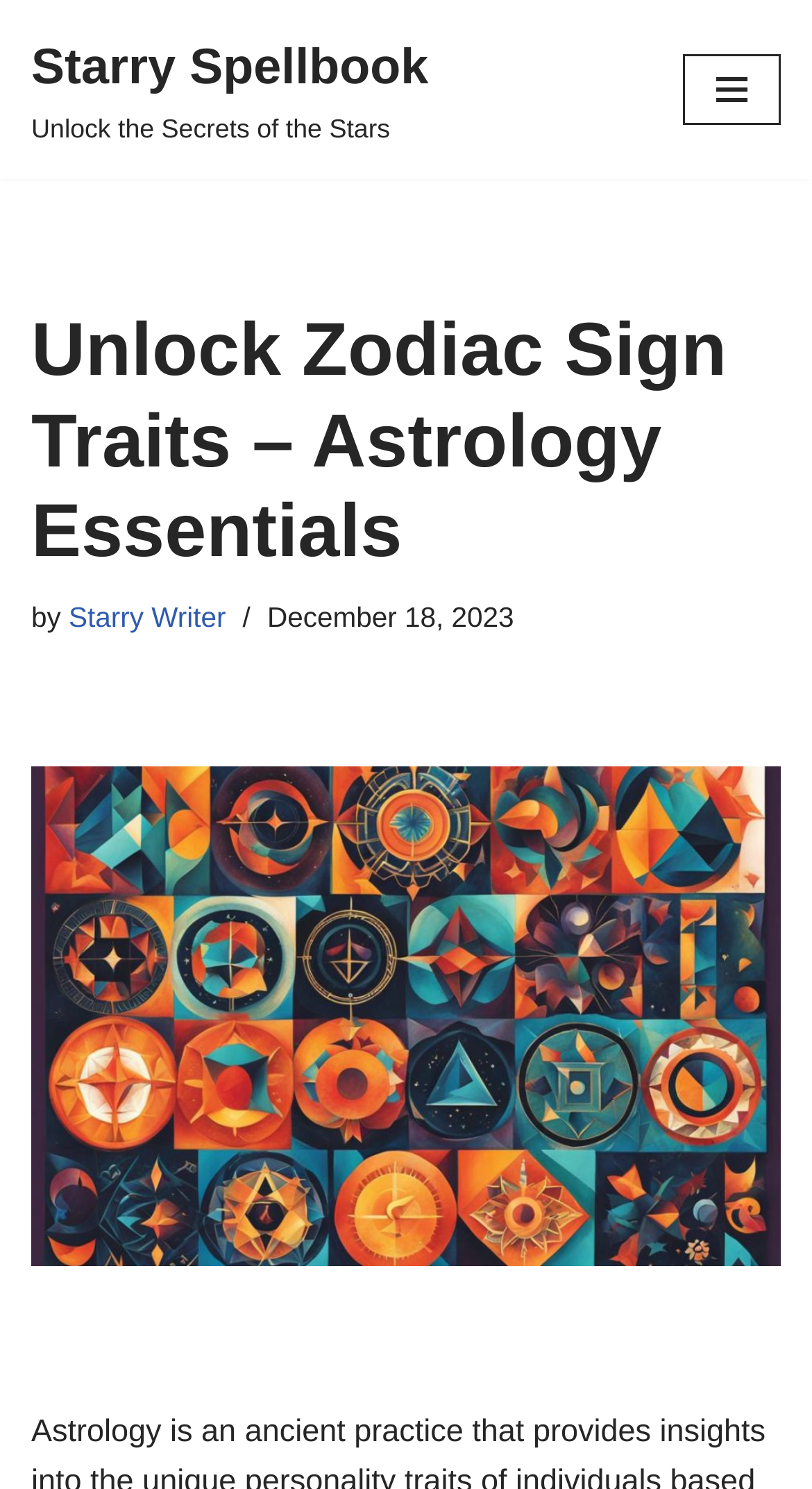What is the date of the article?
Please answer using one word or phrase, based on the screenshot.

December 18, 2023